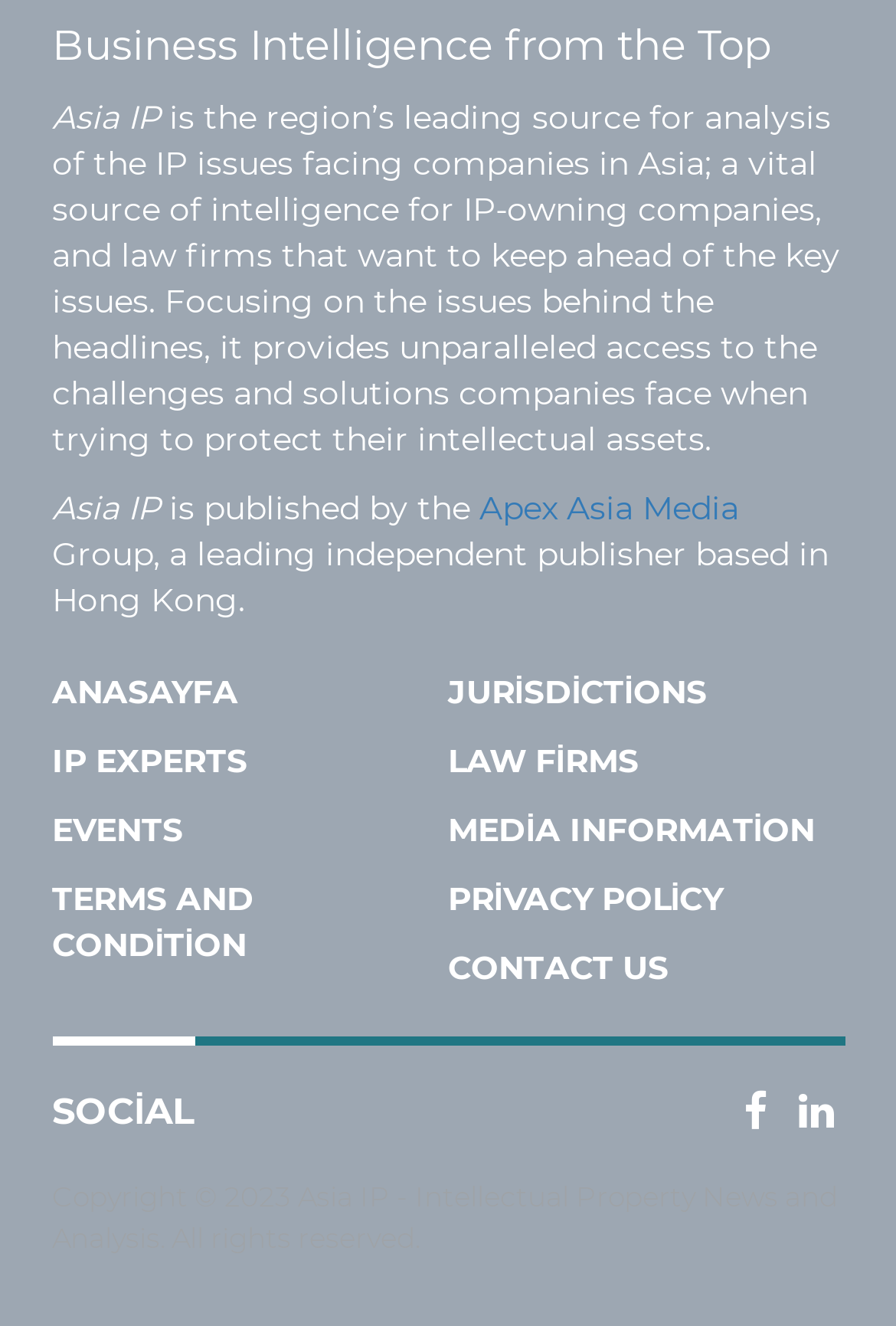Provide a brief response to the question below using one word or phrase:
What is the name of the region's leading source for IP issues analysis?

Asia IP